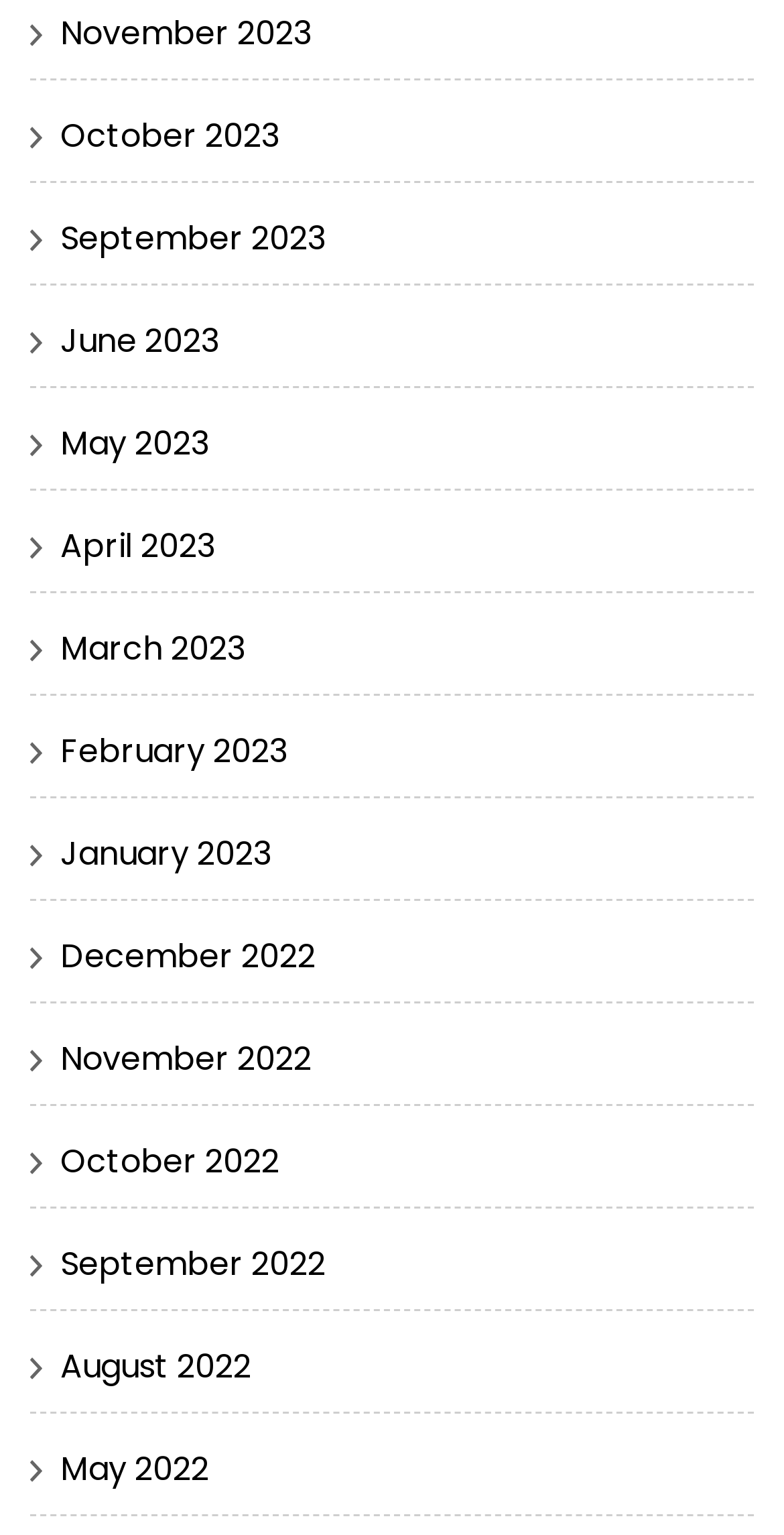Determine the bounding box coordinates of the clickable region to execute the instruction: "View October 2022". The coordinates should be four float numbers between 0 and 1, denoted as [left, top, right, bottom].

[0.077, 0.741, 0.356, 0.771]